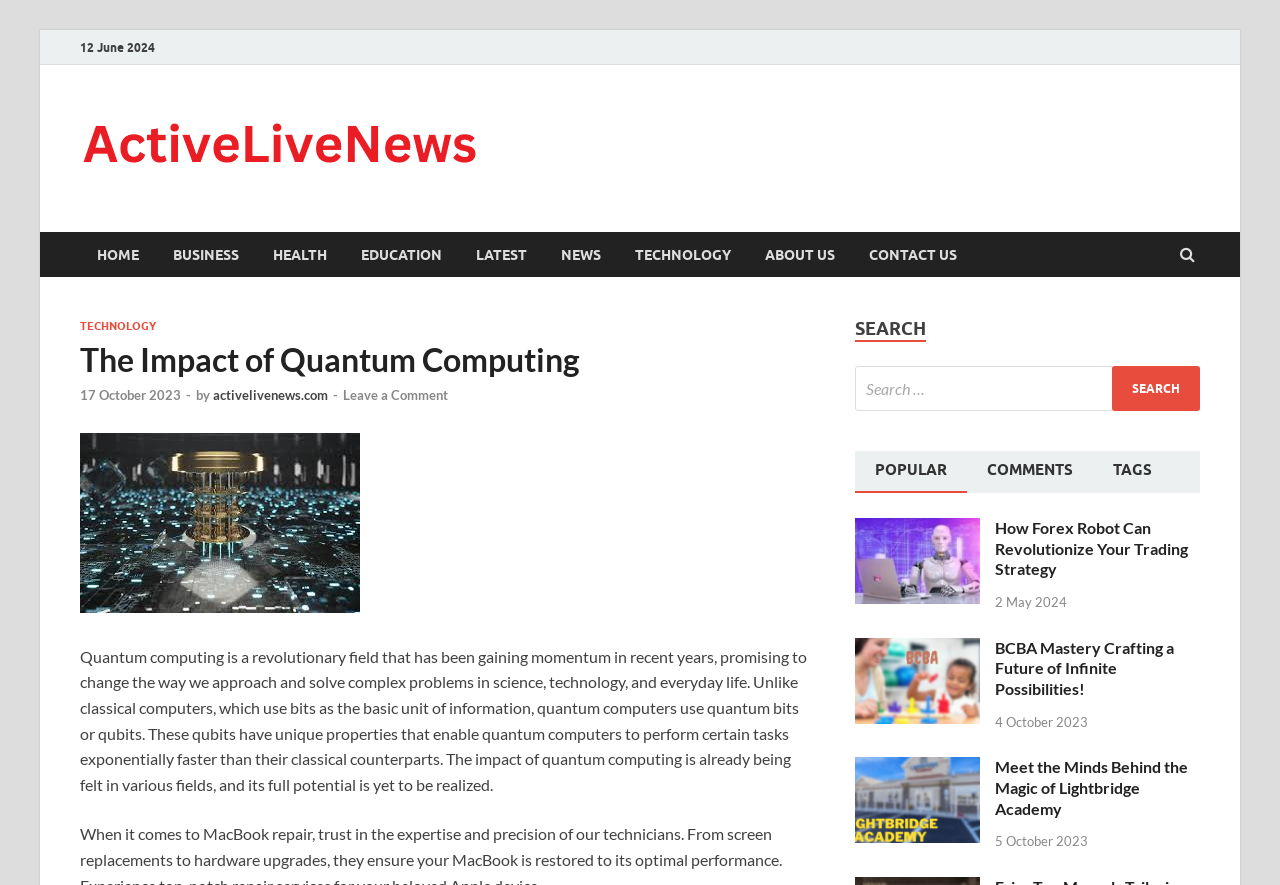Provide the bounding box coordinates of the HTML element described by the text: "activelivenews.com". The coordinates should be in the format [left, top, right, bottom] with values between 0 and 1.

[0.166, 0.438, 0.256, 0.456]